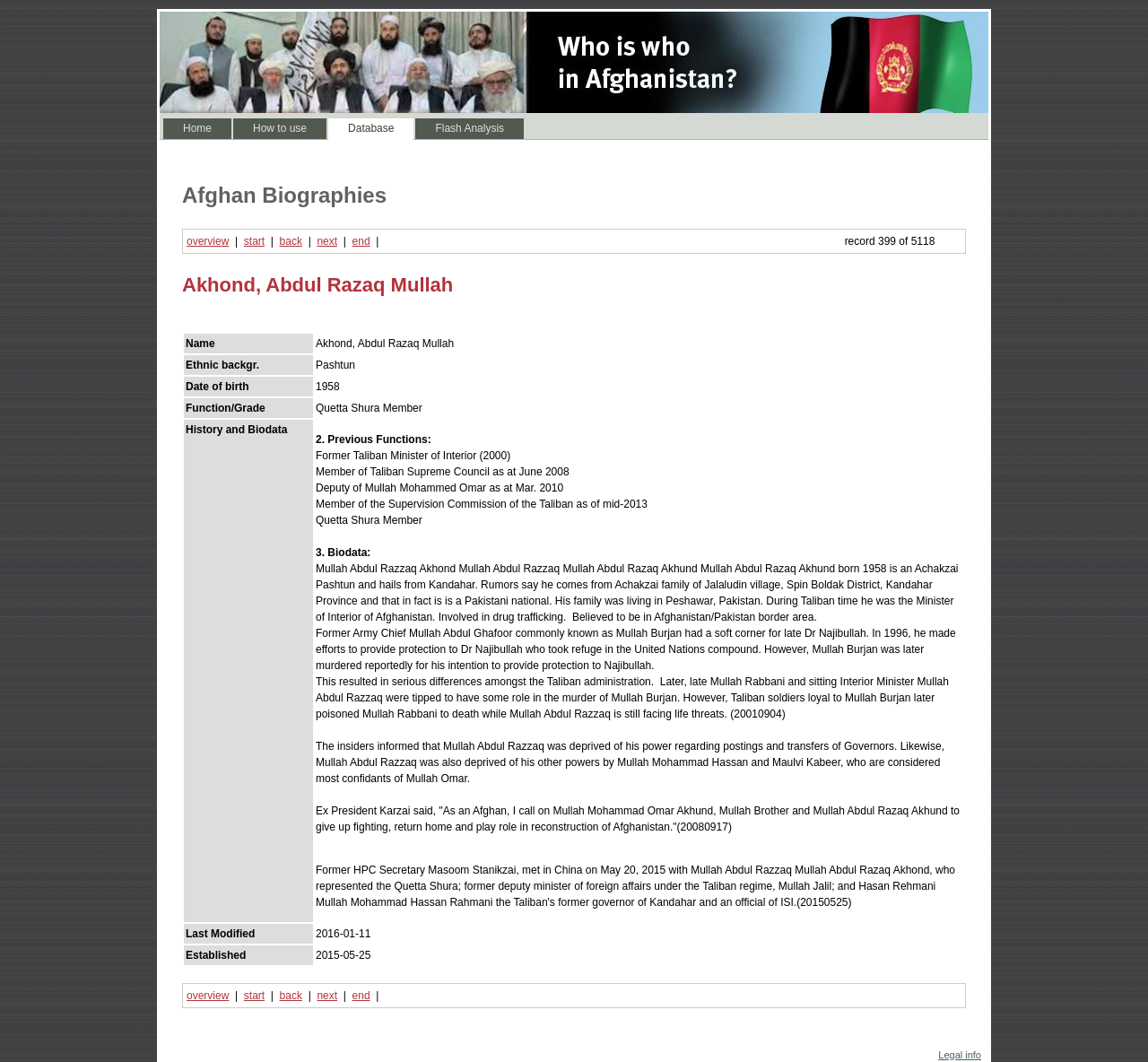Find the bounding box of the UI element described as follows: "Database".

[0.286, 0.111, 0.36, 0.132]